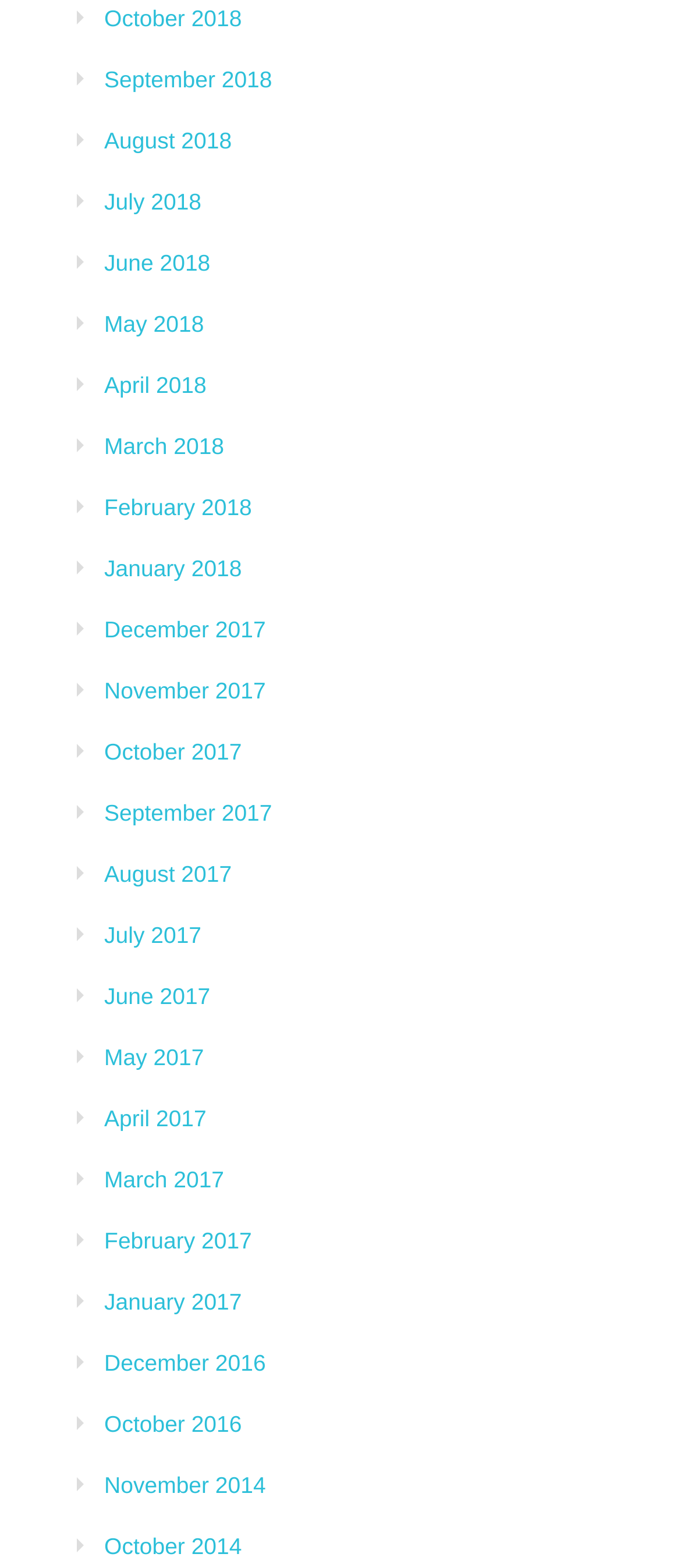Please predict the bounding box coordinates of the element's region where a click is necessary to complete the following instruction: "access November 2014". The coordinates should be represented by four float numbers between 0 and 1, i.e., [left, top, right, bottom].

[0.153, 0.938, 0.39, 0.955]